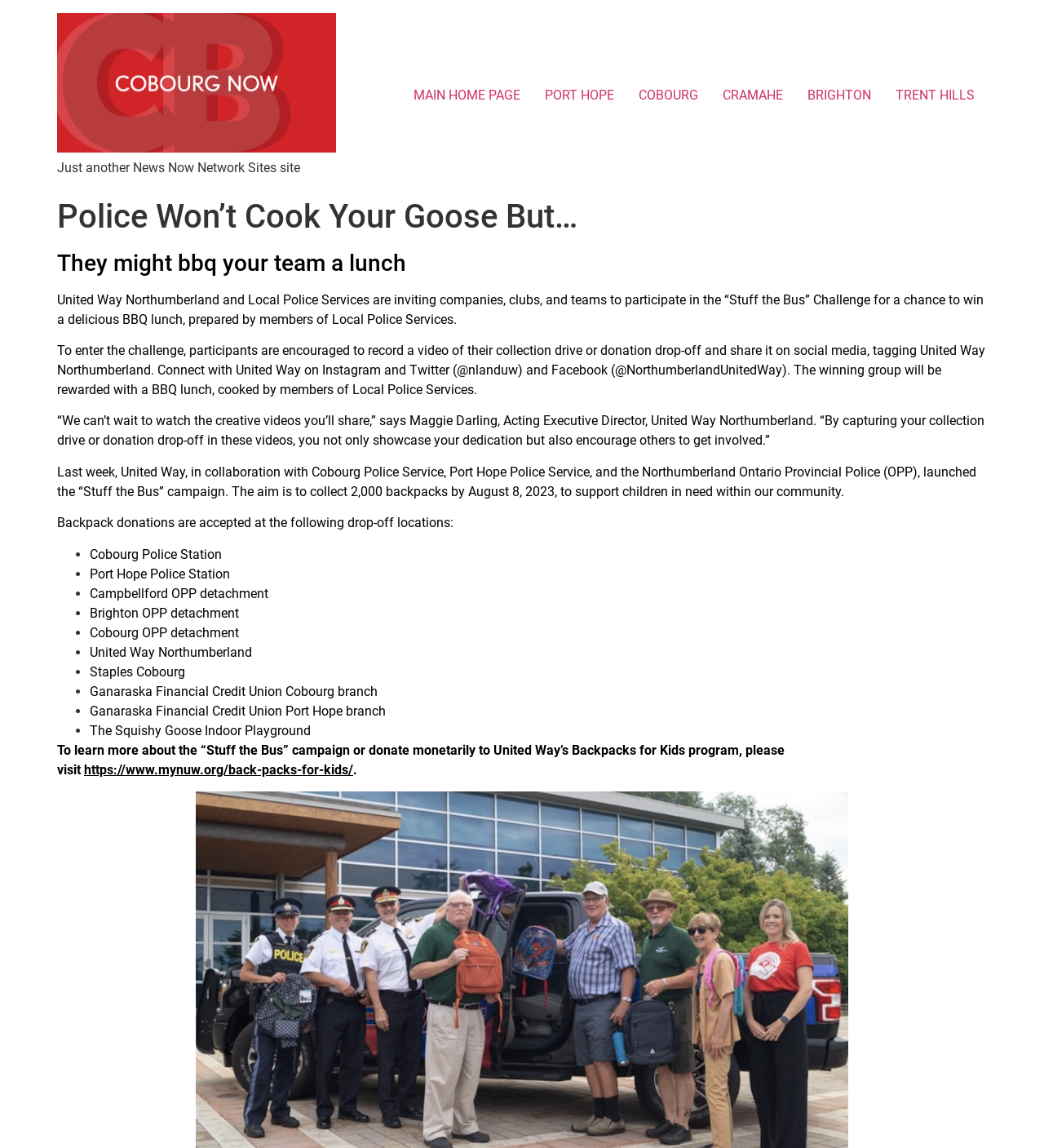Pinpoint the bounding box coordinates of the clickable area needed to execute the instruction: "Click the link to Cobourg News Now Network". The coordinates should be specified as four float numbers between 0 and 1, i.e., [left, top, right, bottom].

[0.055, 0.011, 0.322, 0.138]